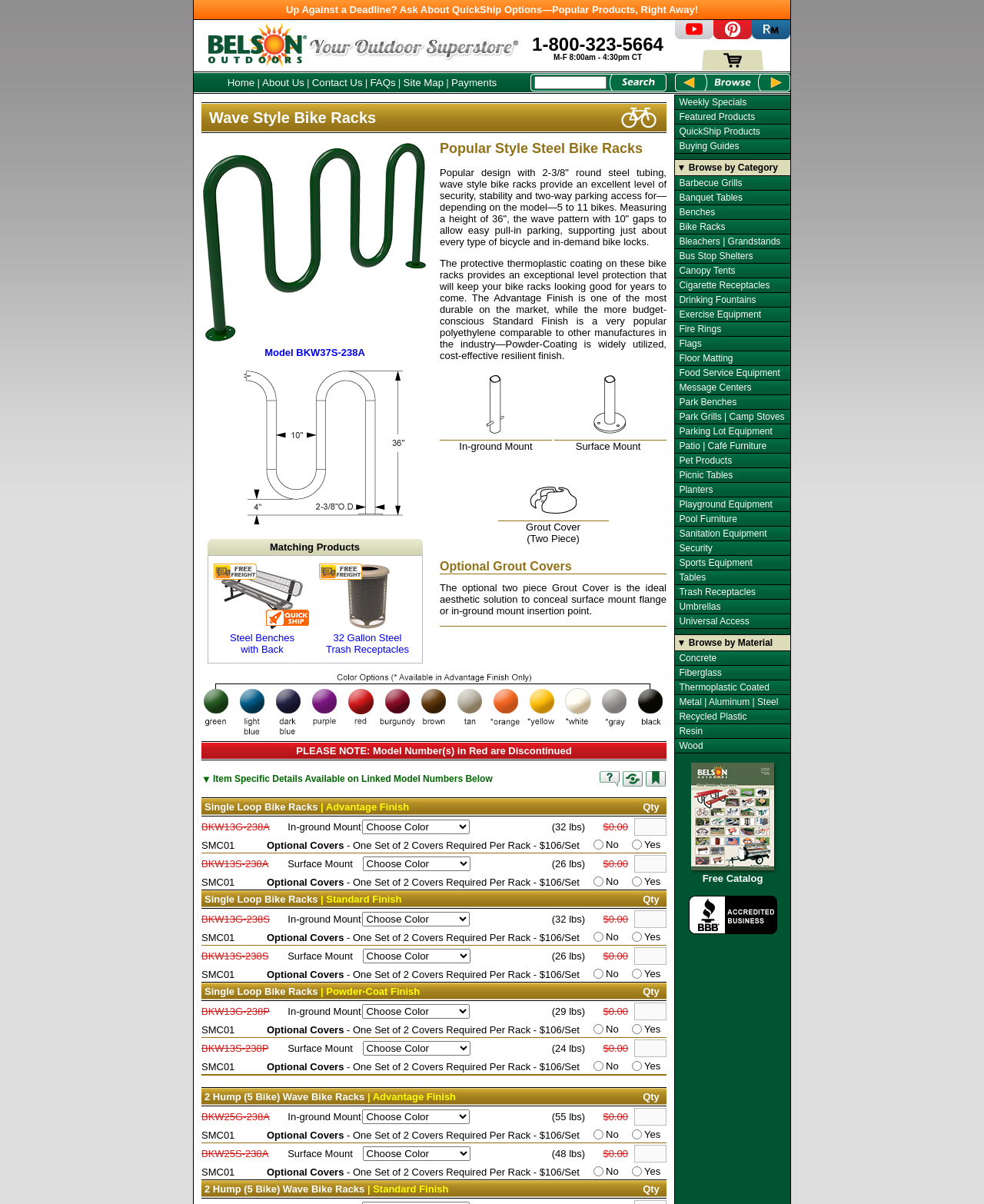What type of bike racks are featured on this page?
Please answer the question with as much detail and depth as you can.

I determined this by looking at the heading 'Wave Style Bike Racks' on the webpage, which suggests that the page is about this specific type of bike rack.